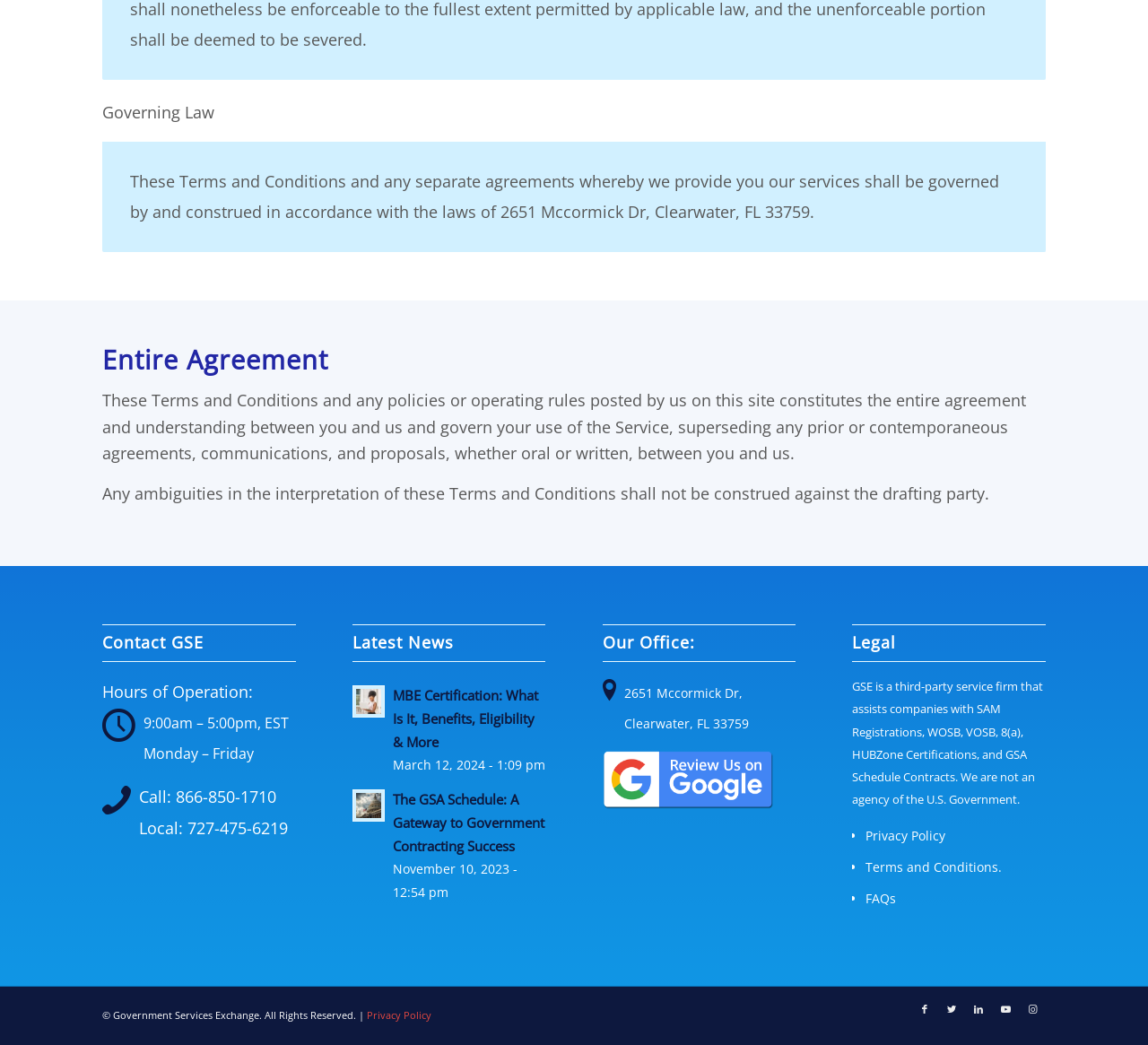From the webpage screenshot, predict the bounding box of the UI element that matches this description: "Terms and Conditions.".

[0.754, 0.821, 0.872, 0.838]